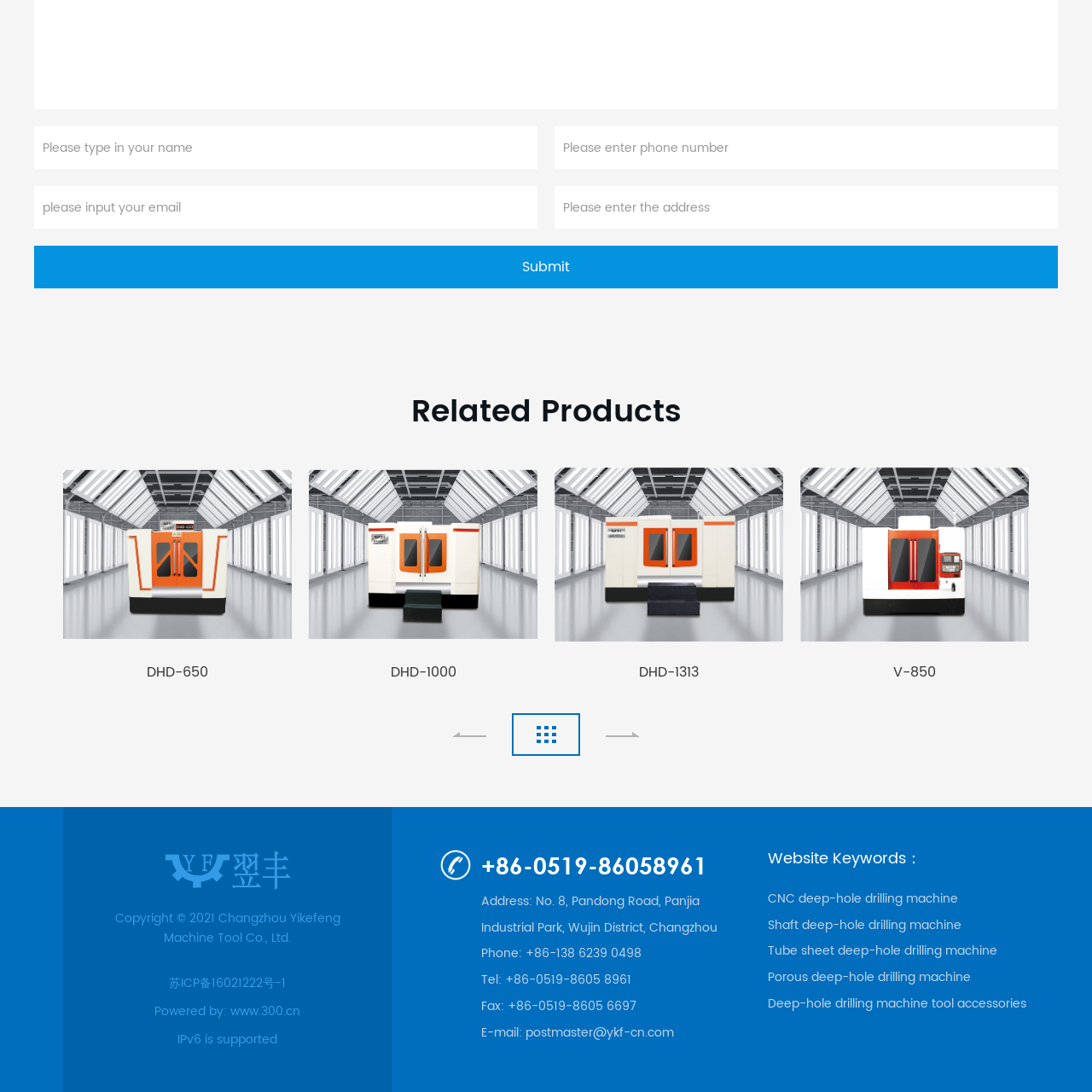Examine the image highlighted by the red boundary, What is the primary use of this machine? Provide your answer in a single word or phrase.

Precision drilling